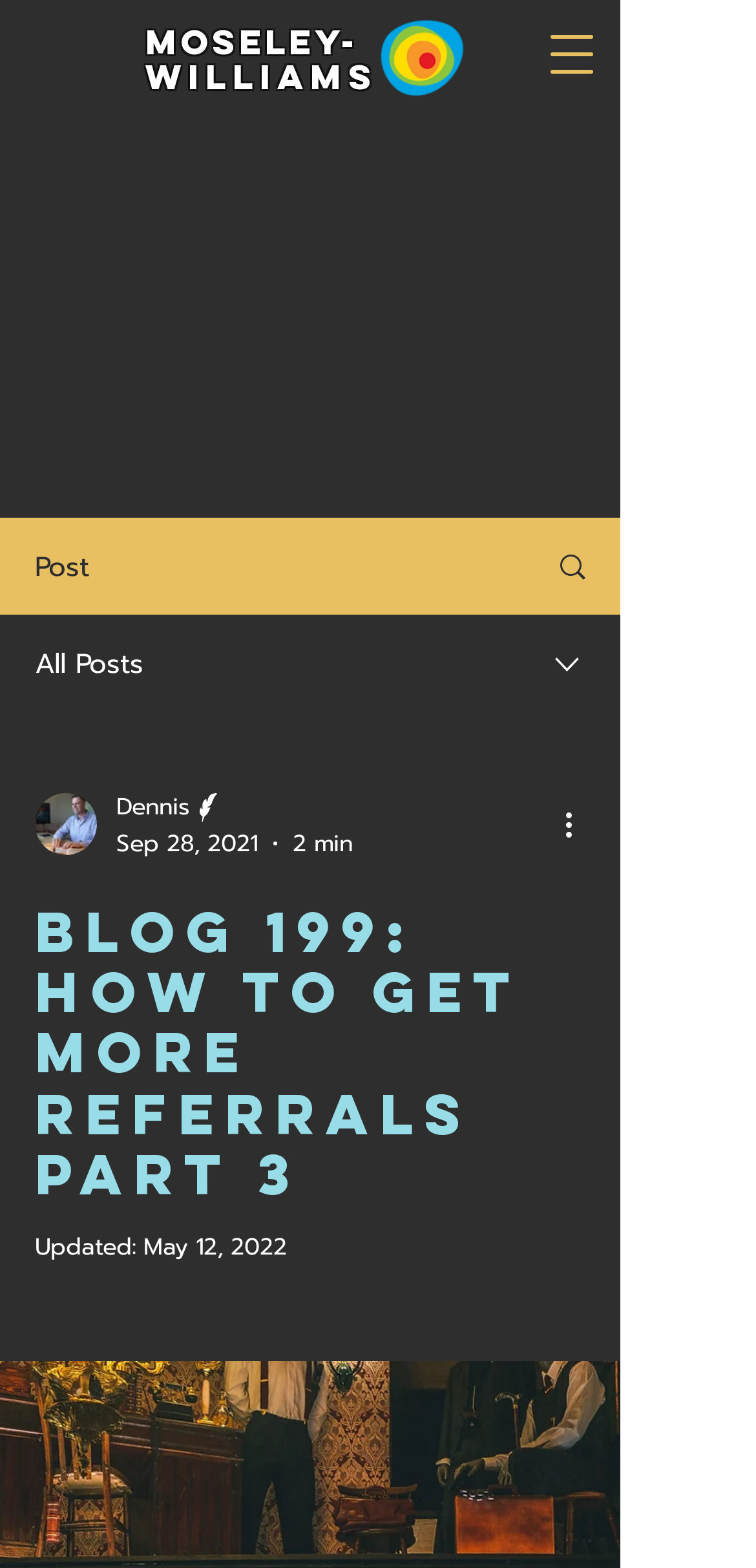Determine the main heading of the webpage and generate its text.

Blog 199: How To Get More Referrals Part 3